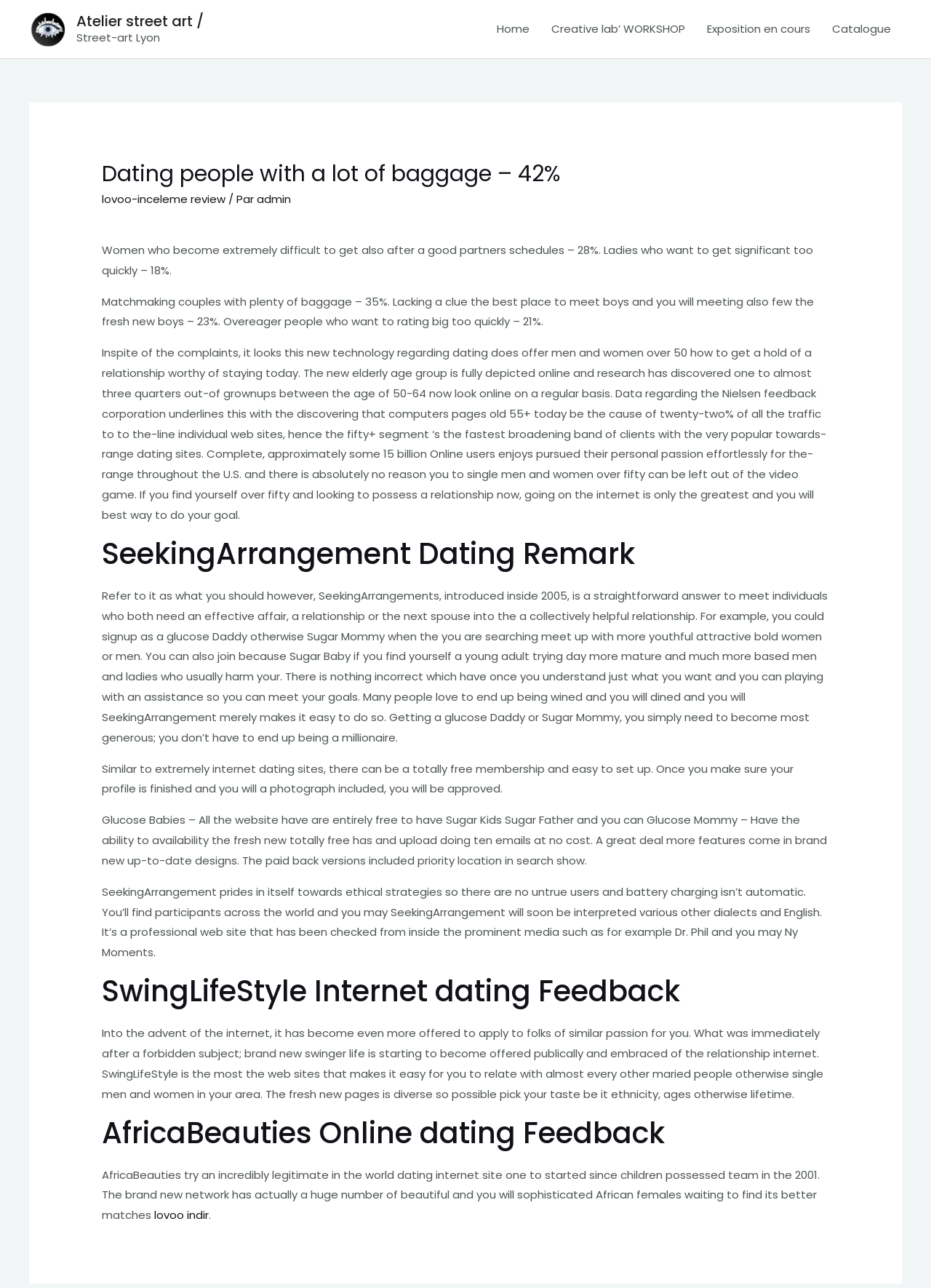Based on the element description "Catalogue", predict the bounding box coordinates of the UI element.

[0.882, 0.003, 0.969, 0.042]